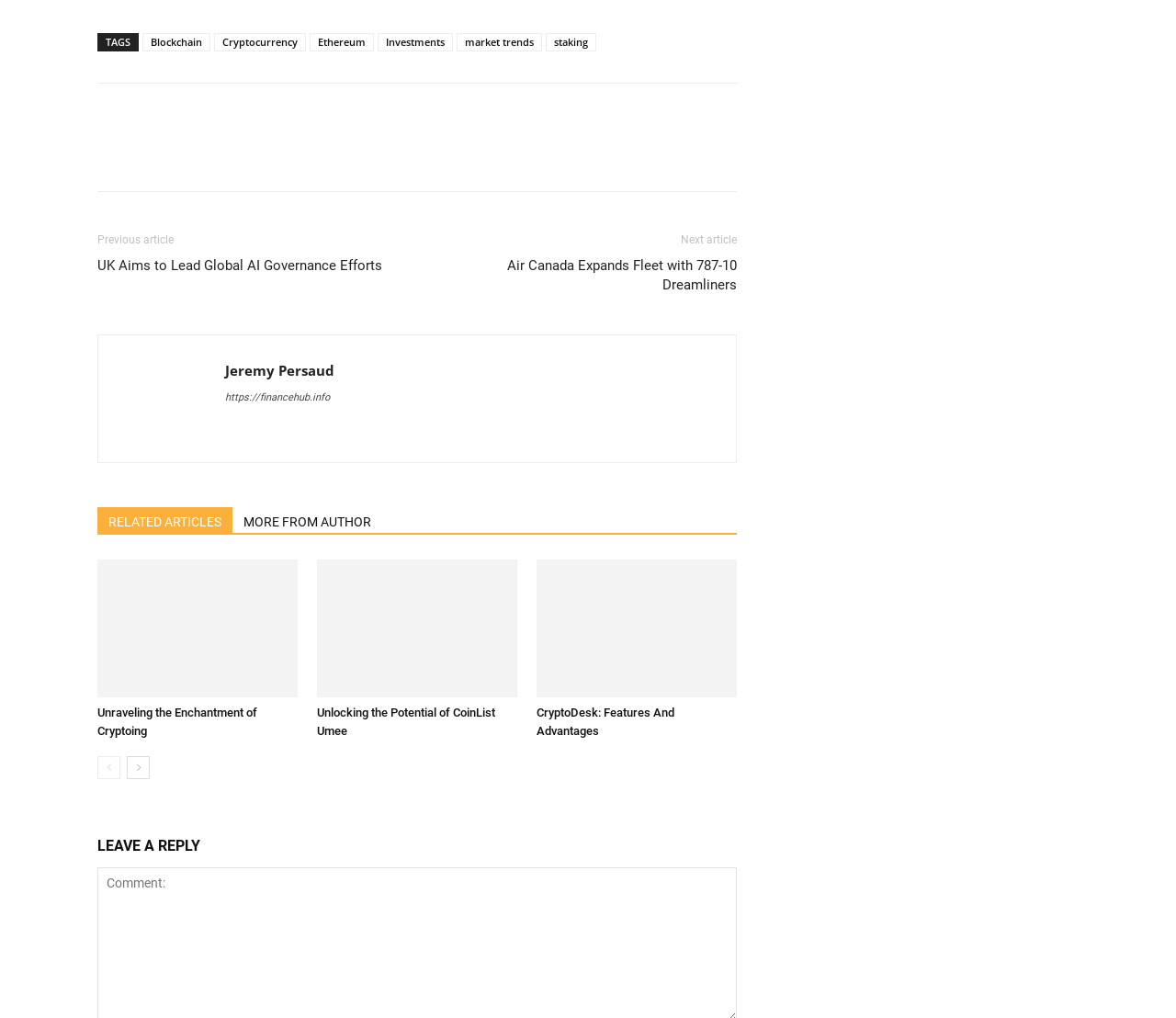Determine the bounding box coordinates of the element that should be clicked to execute the following command: "Click on the link to Air Canada Expands Fleet with 787-10 Dreamliners".

[0.373, 0.252, 0.627, 0.29]